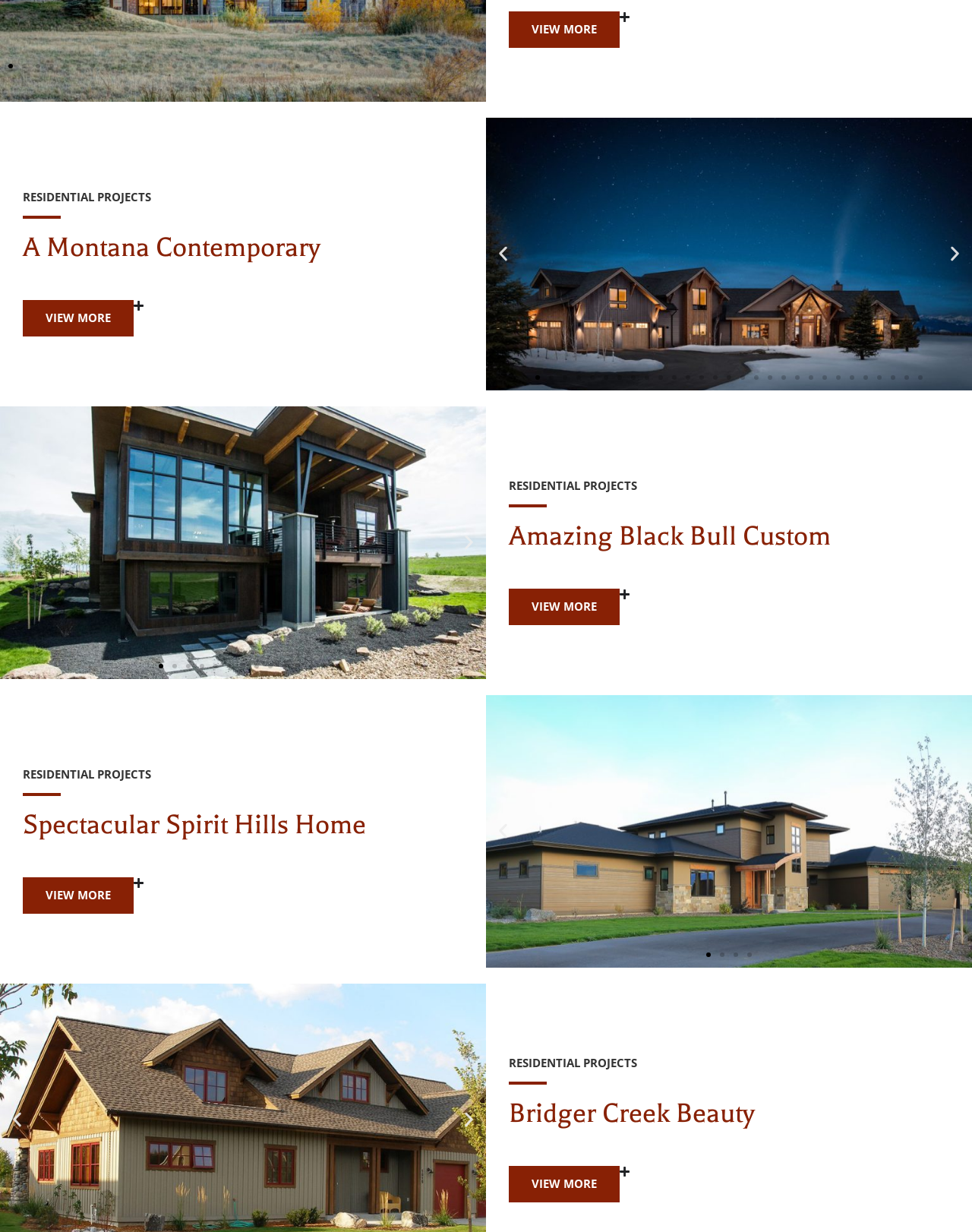For the given element description aria-label="Next slide", determine the bounding box coordinates of the UI element. The coordinates should follow the format (top-left x, top-left y, bottom-right x, bottom-right y) and be within the range of 0 to 1.

[0.473, 0.432, 0.492, 0.448]